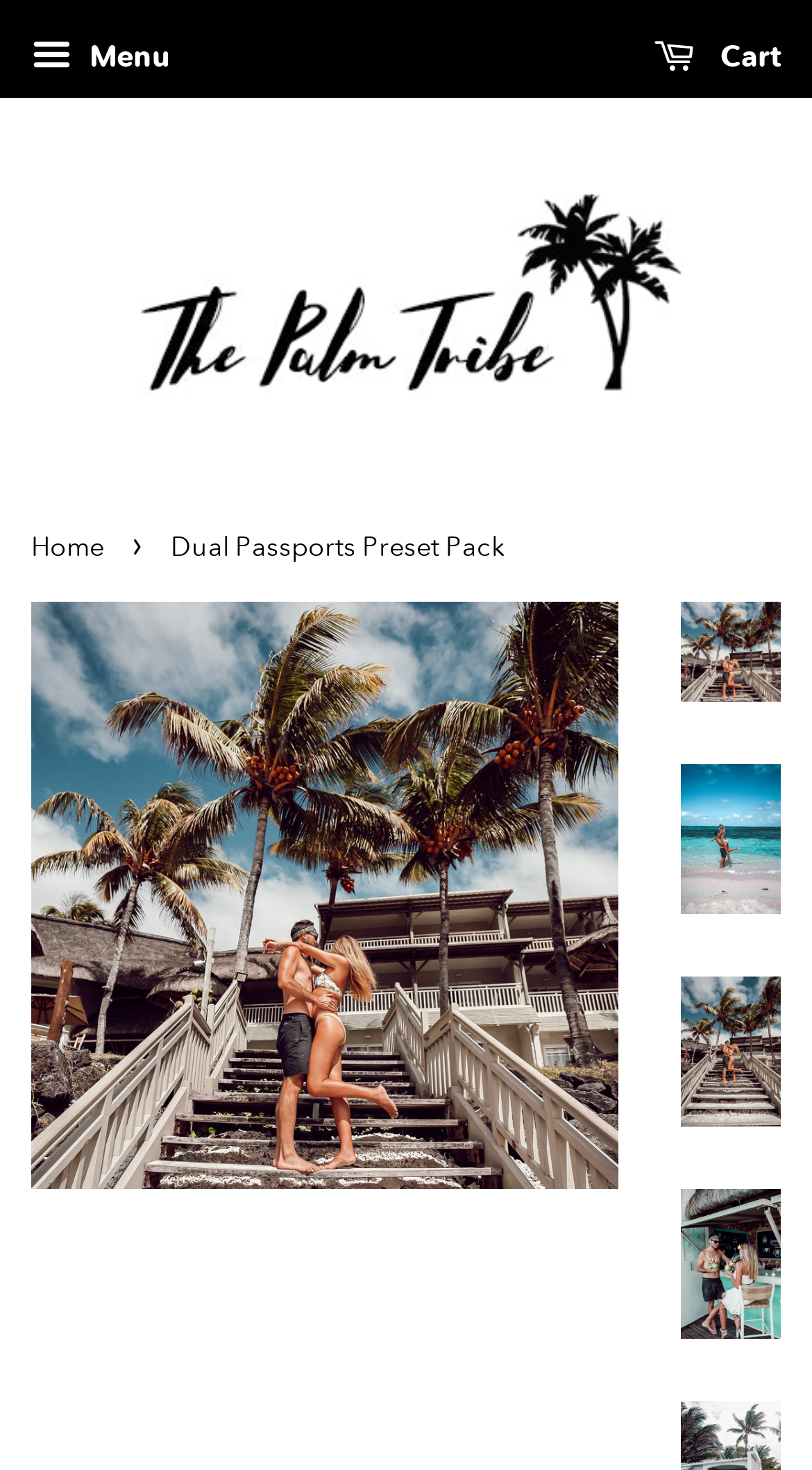Extract the bounding box coordinates for the described element: "Home". The coordinates should be represented as four float numbers between 0 and 1: [left, top, right, bottom].

[0.038, 0.361, 0.141, 0.382]